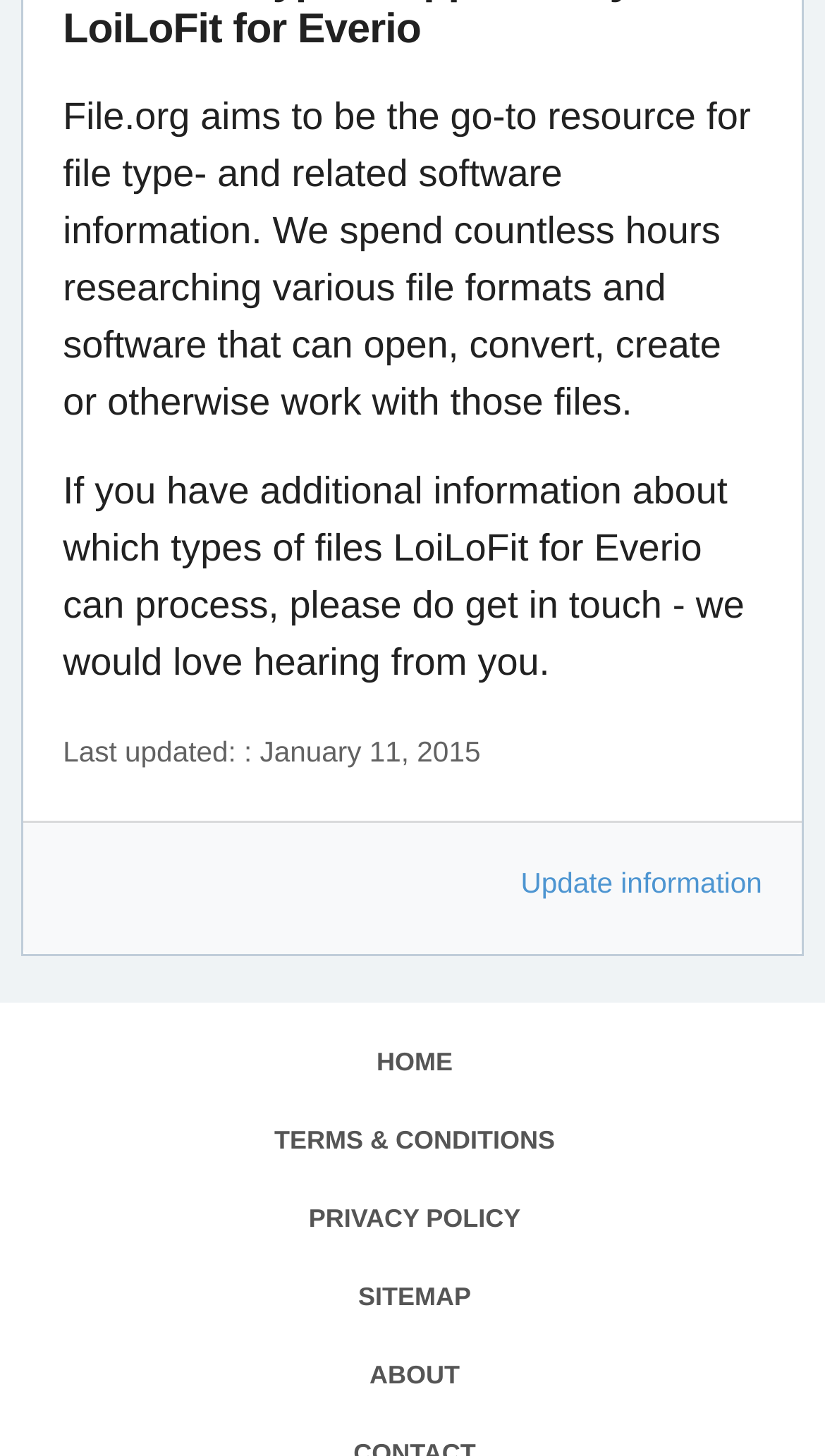Predict the bounding box for the UI component with the following description: "CONTACT".

[0.428, 0.516, 0.577, 0.537]